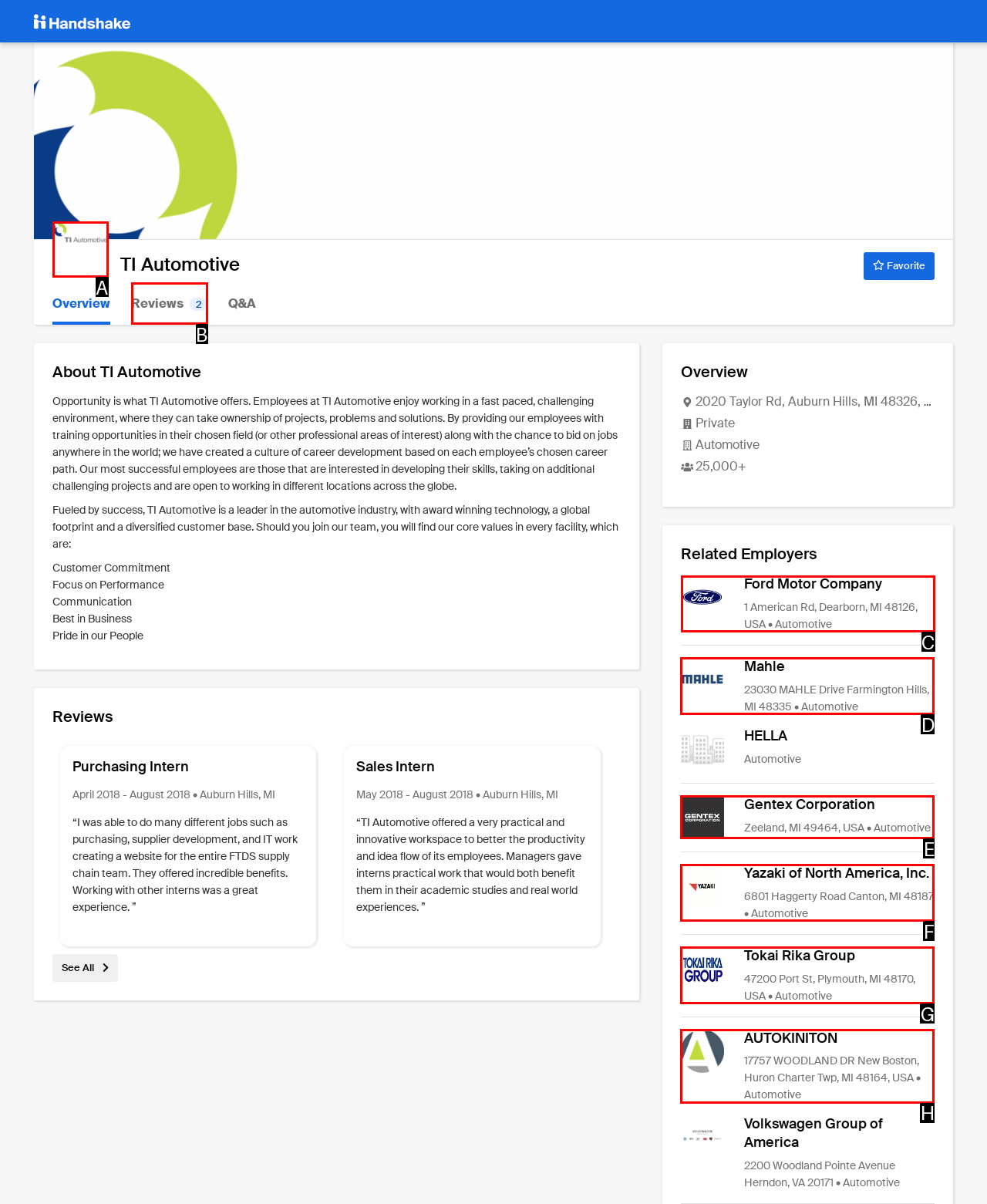Decide which HTML element to click to complete the task: View the details of 'Ford Motor Company' Provide the letter of the appropriate option.

C